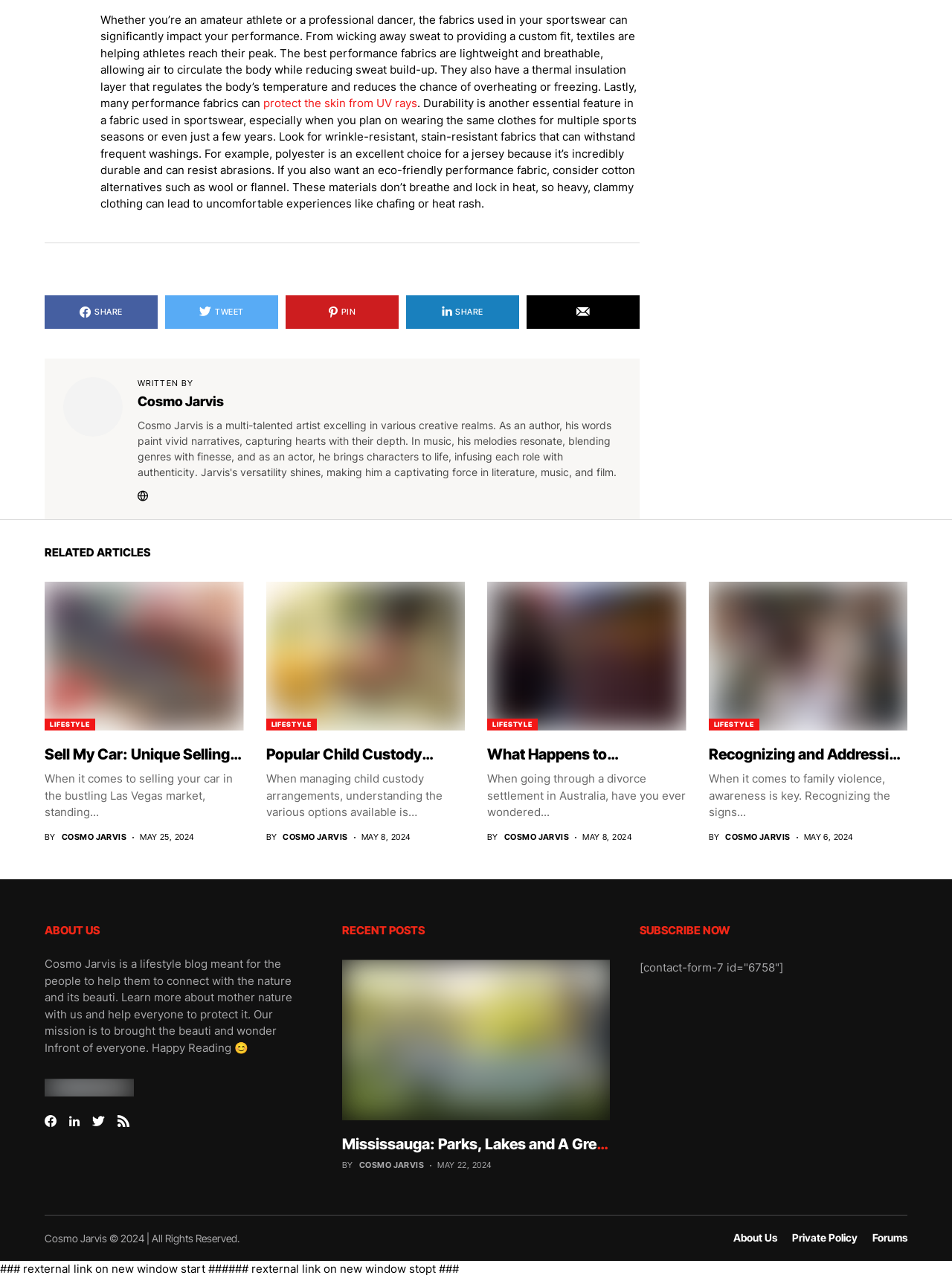Determine the bounding box coordinates of the clickable element necessary to fulfill the instruction: "Subscribe to Cosmo Jarvis". Provide the coordinates as four float numbers within the 0 to 1 range, i.e., [left, top, right, bottom].

[0.672, 0.752, 0.823, 0.763]